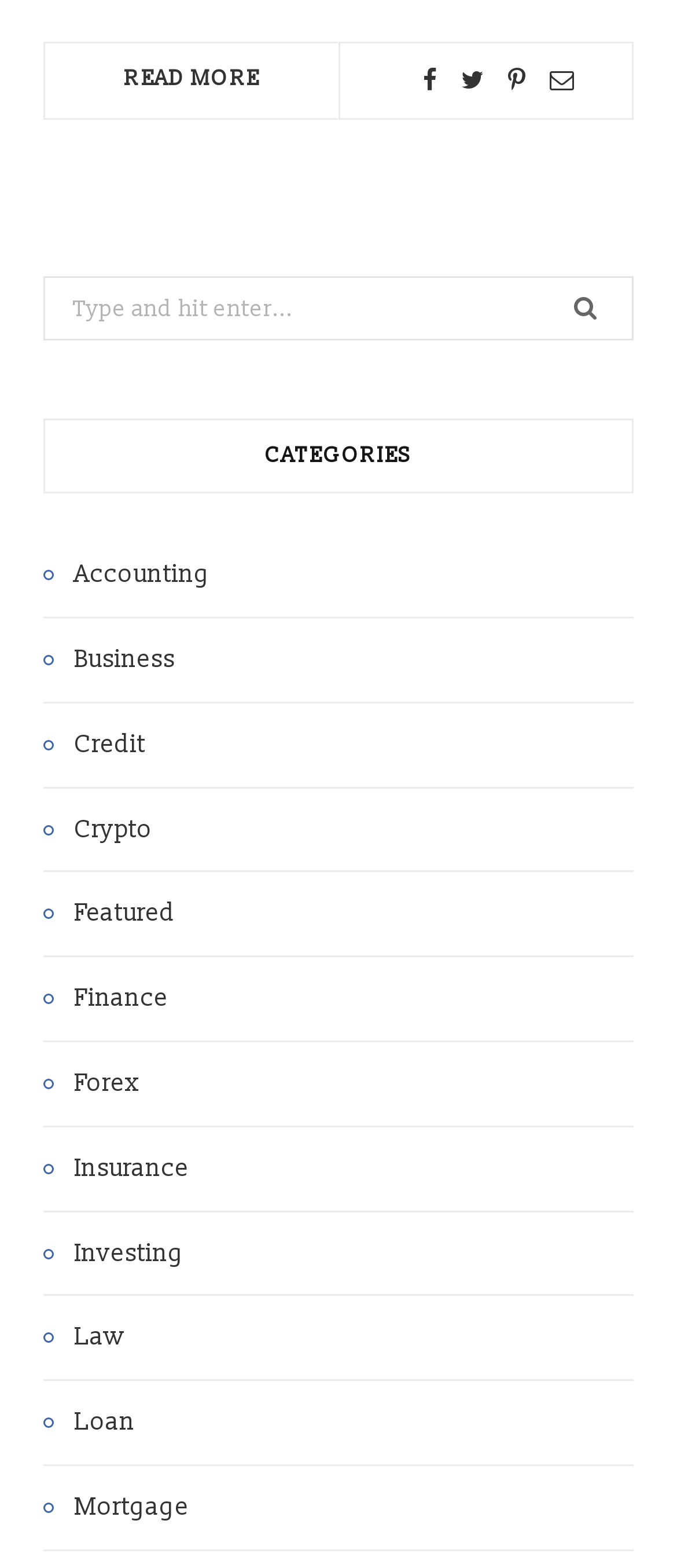Could you find the bounding box coordinates of the clickable area to complete this instruction: "Search for something"?

[0.064, 0.176, 0.936, 0.217]